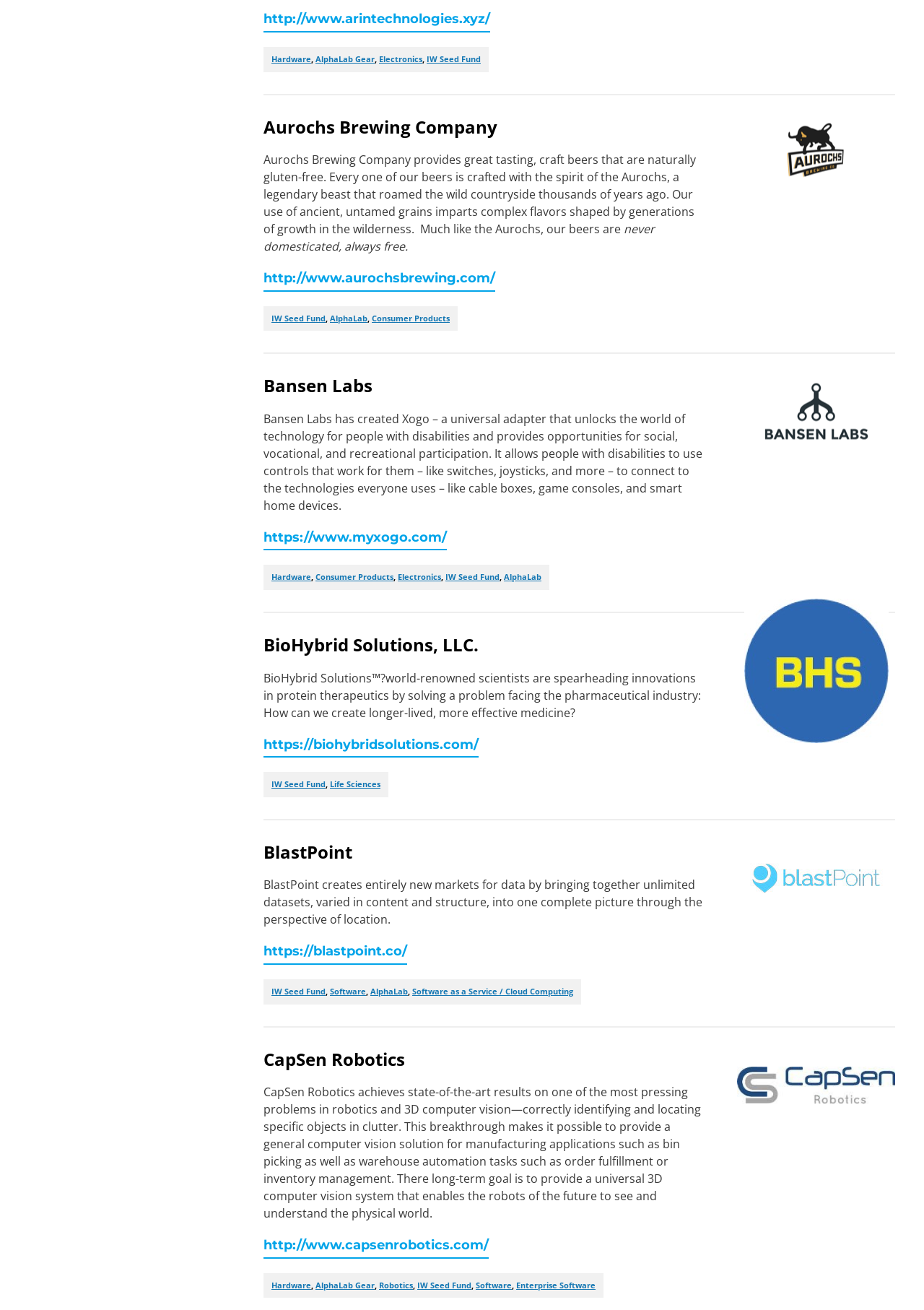Could you provide the bounding box coordinates for the portion of the screen to click to complete this instruction: "Click on the 'HOME' link"?

None